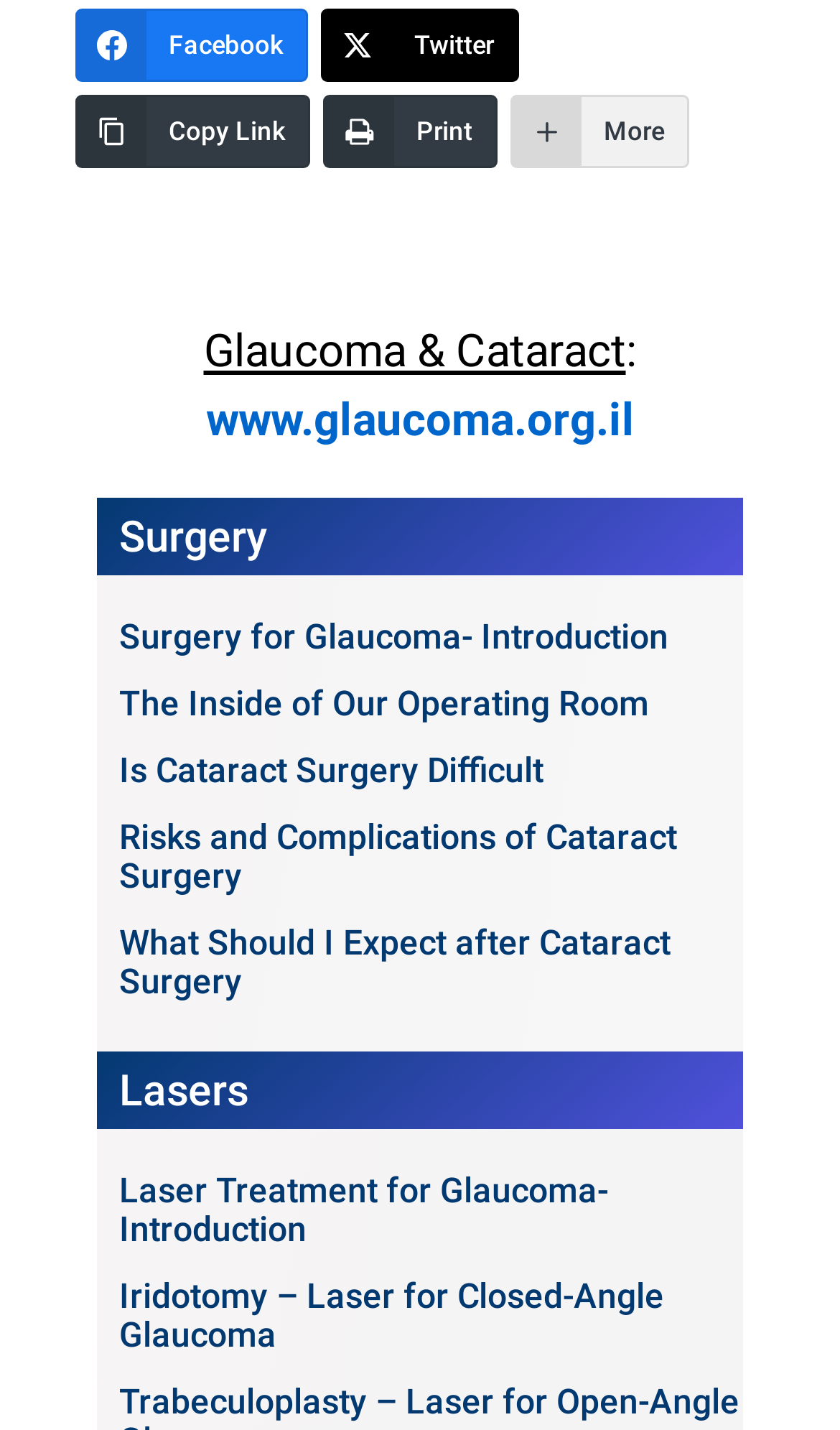What is the last heading under 'Lasers'?
Answer the question based on the image using a single word or a brief phrase.

Iridotomy – Laser for Closed-Angle Glaucoma